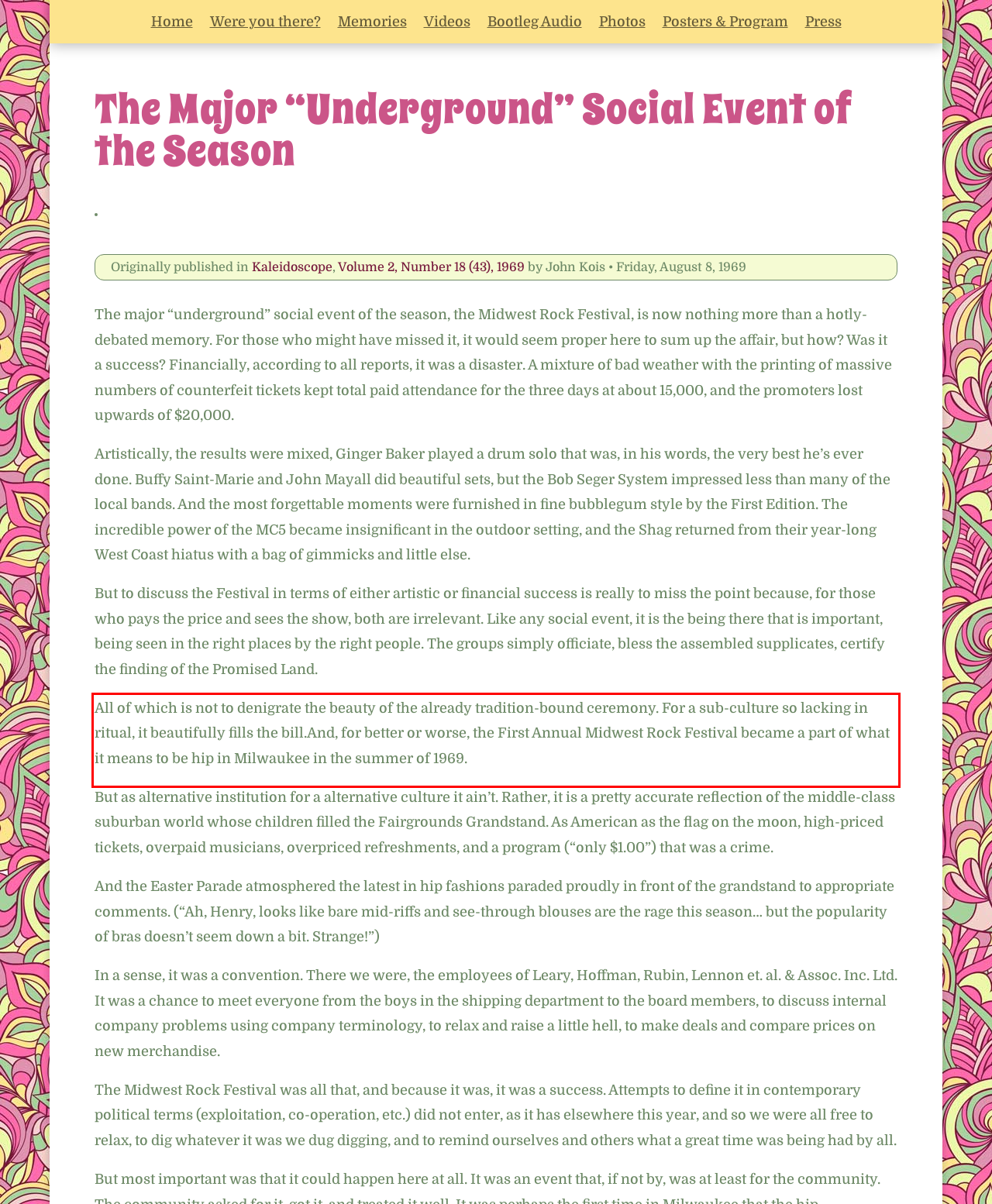You have a screenshot with a red rectangle around a UI element. Recognize and extract the text within this red bounding box using OCR.

All of which is not to denigrate the beauty of the already tradition-bound ceremony. For a sub-culture so lacking in ritual, it beautifully fills the bill.And, for better or worse, the First Annual Midwest Rock Festival became a part of what it means to be hip in Milwaukee in the summer of 1969.